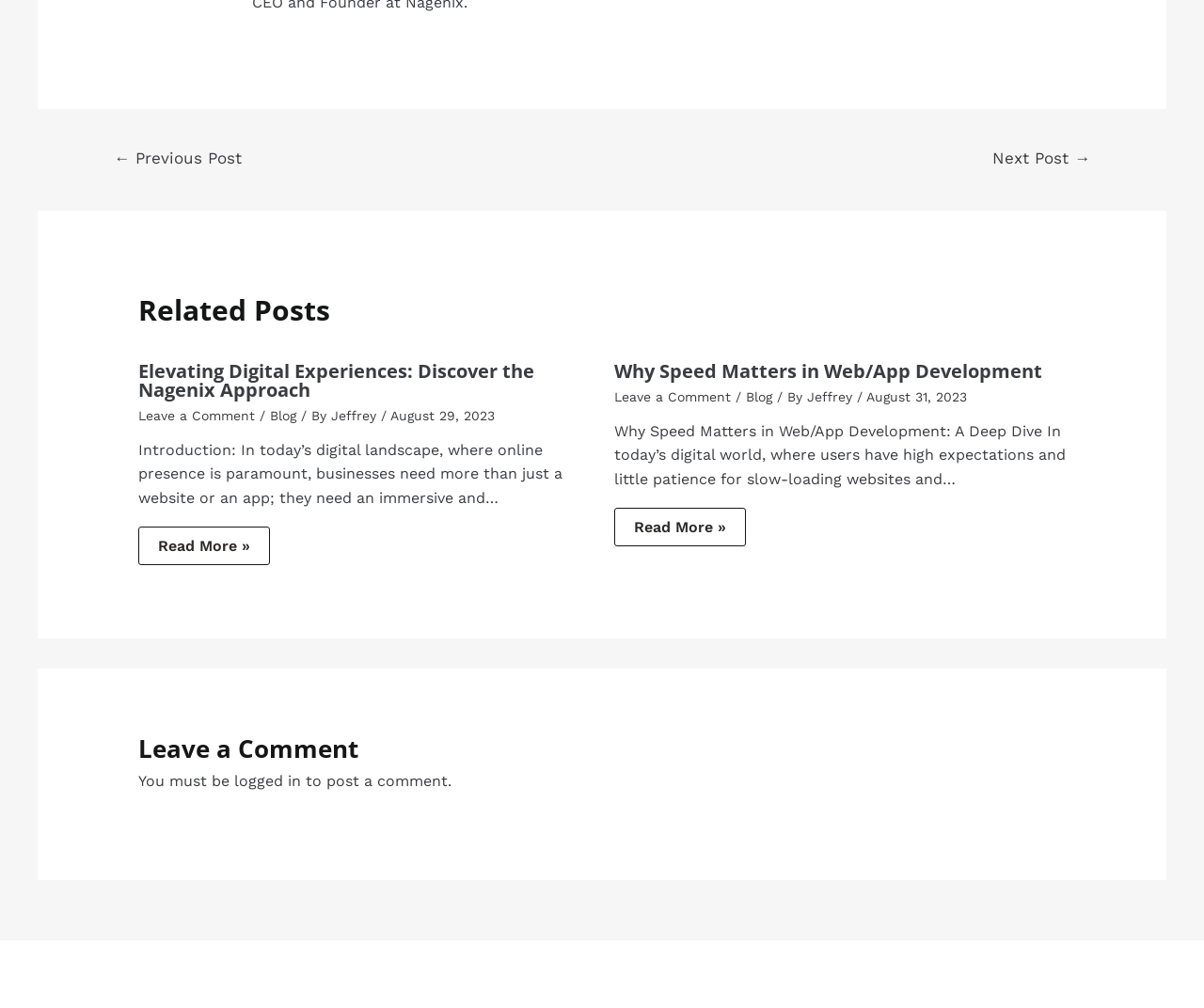Refer to the screenshot and give an in-depth answer to this question: What is the title of the first article?

I found the title of the first article by looking at the heading element with the text 'Elevating Digital Experiences: Discover the Nagenix Approach' inside the article element with ID 220.